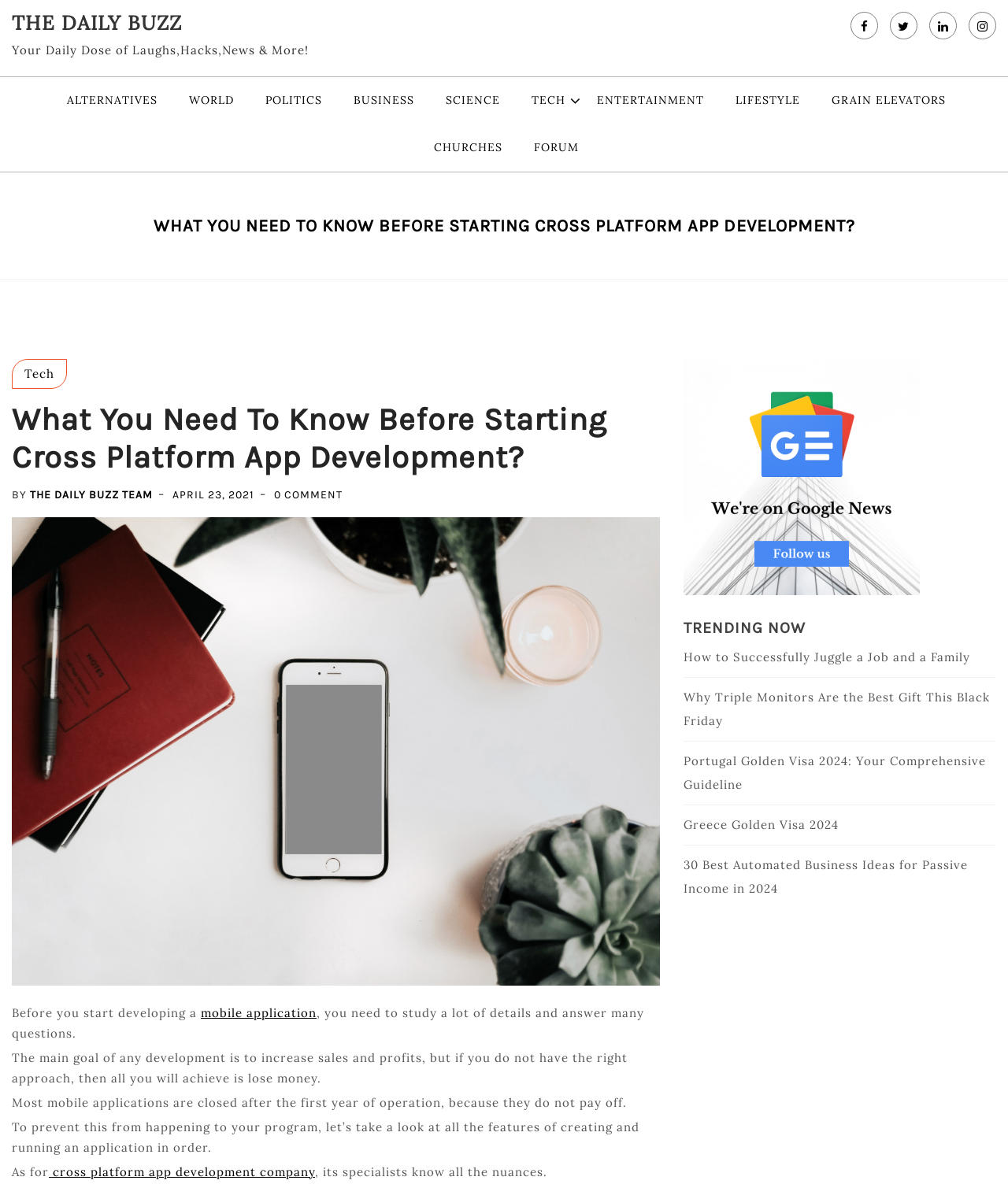What happens to most mobile applications after the first year?
Identify the answer in the screenshot and reply with a single word or phrase.

They are closed